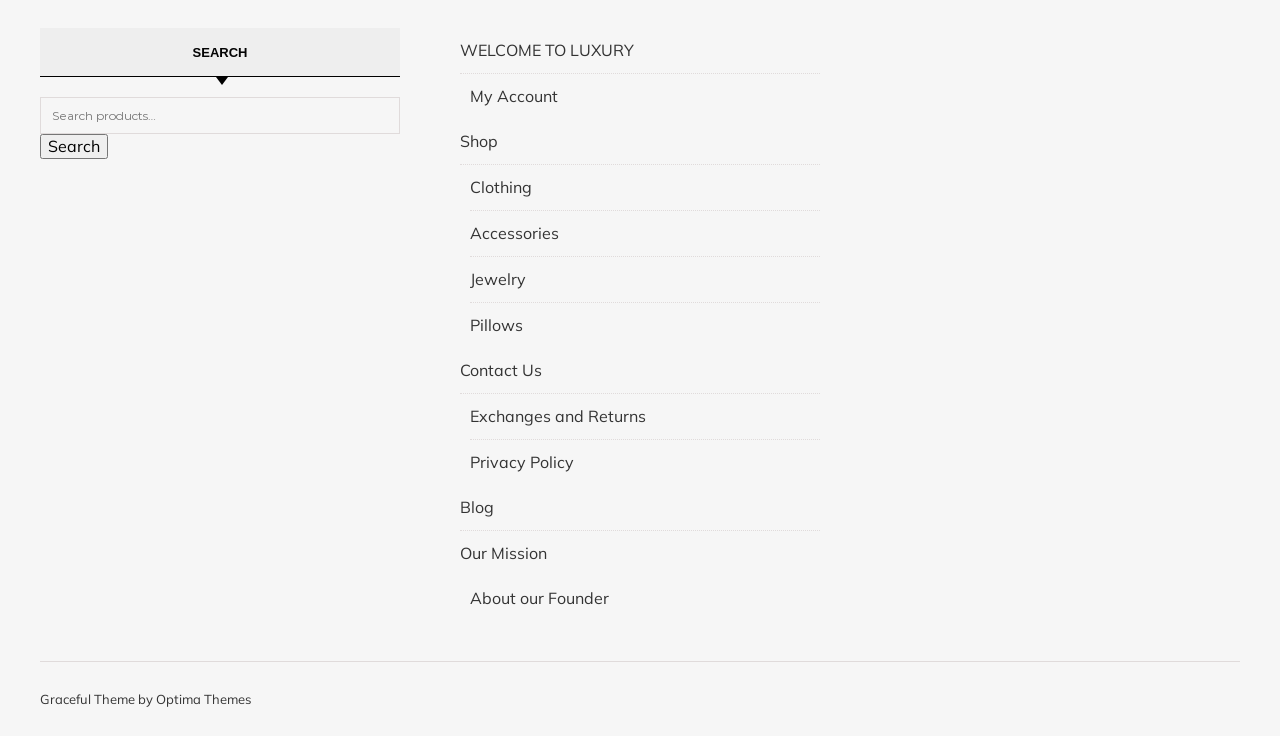From the given element description: "Privacy Policy", find the bounding box for the UI element. Provide the coordinates as four float numbers between 0 and 1, in the order [left, top, right, bottom].

[0.367, 0.597, 0.641, 0.658]